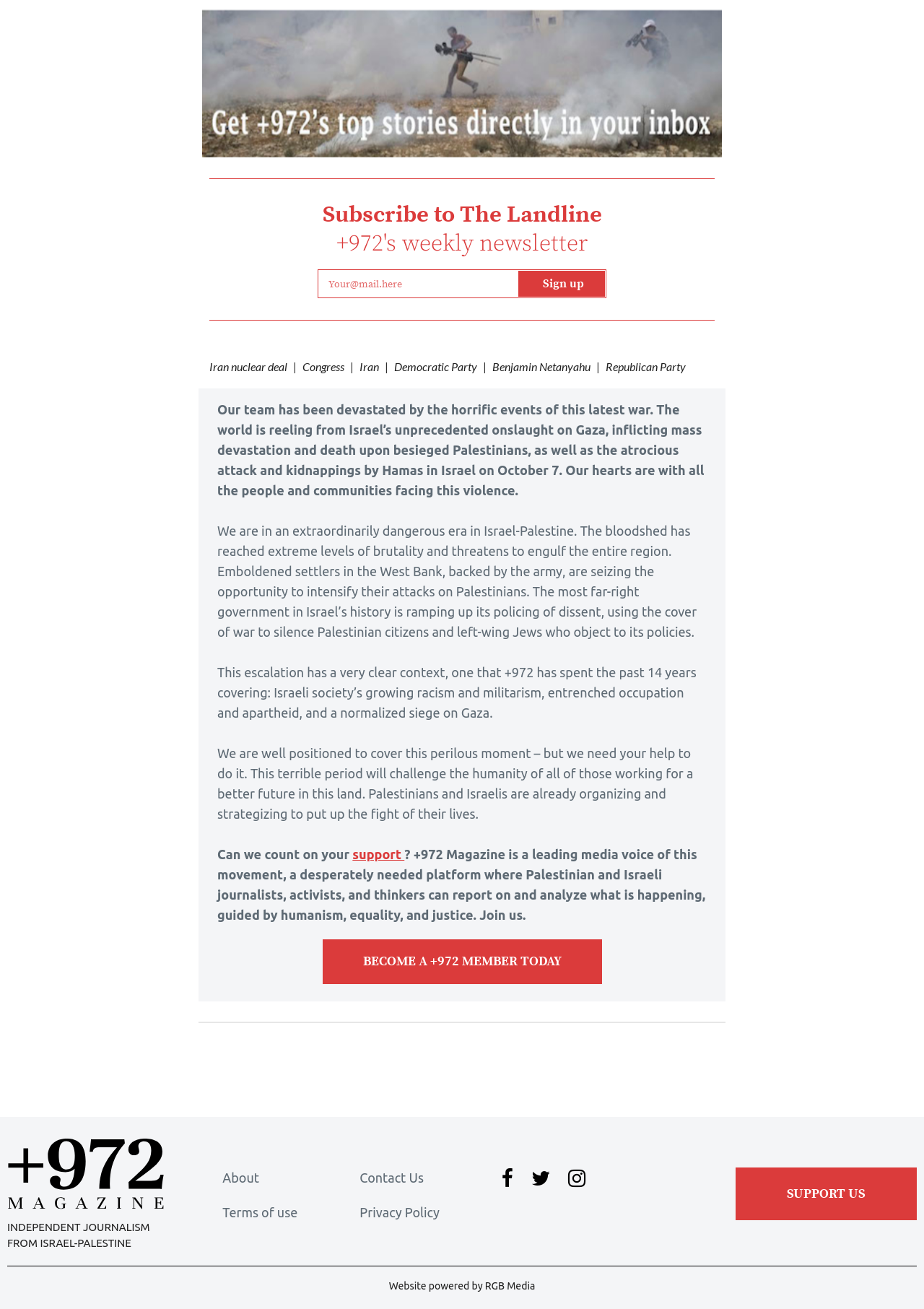What is the name of the newsletter? Observe the screenshot and provide a one-word or short phrase answer.

The Landline